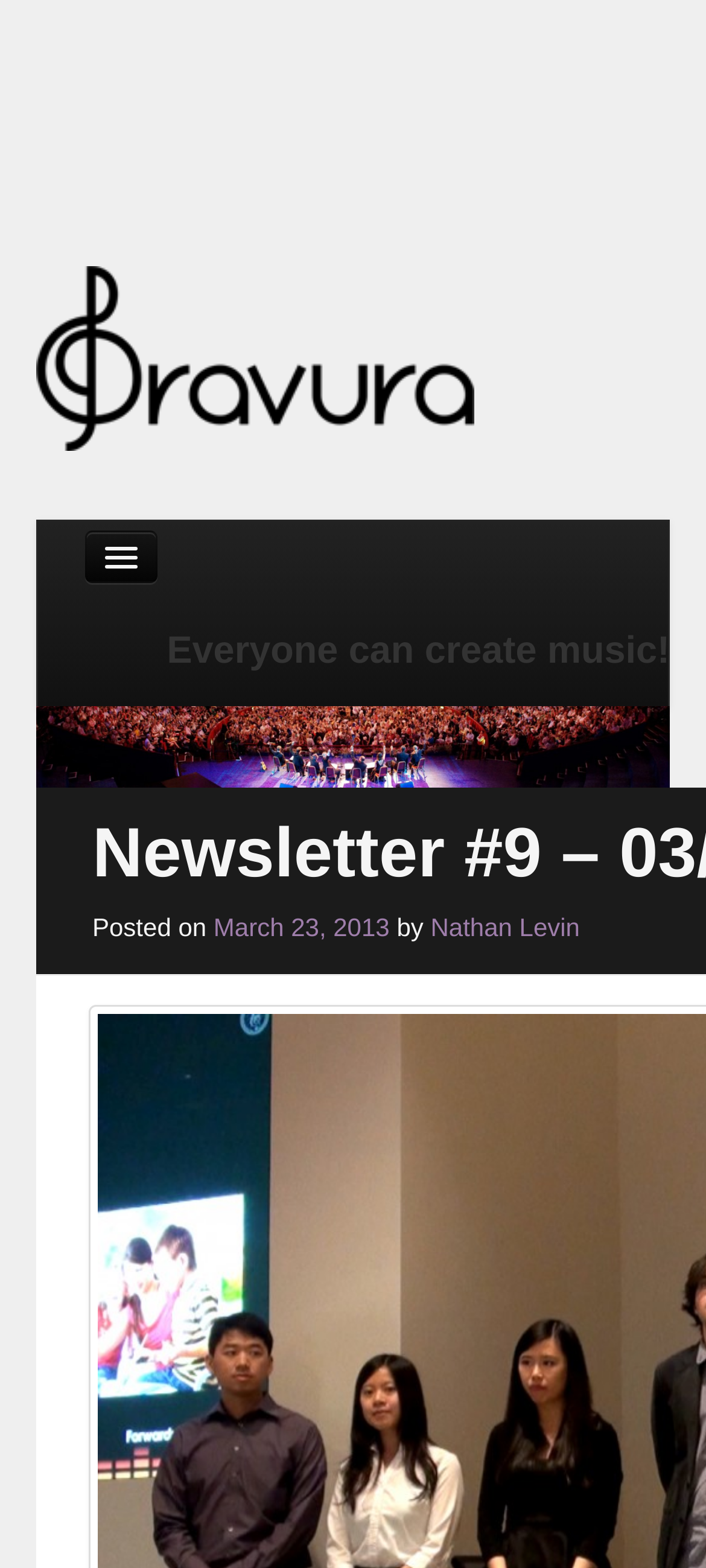Find the bounding box coordinates of the clickable element required to execute the following instruction: "check newsletters". Provide the coordinates as four float numbers between 0 and 1, i.e., [left, top, right, bottom].

[0.105, 0.727, 0.895, 0.771]